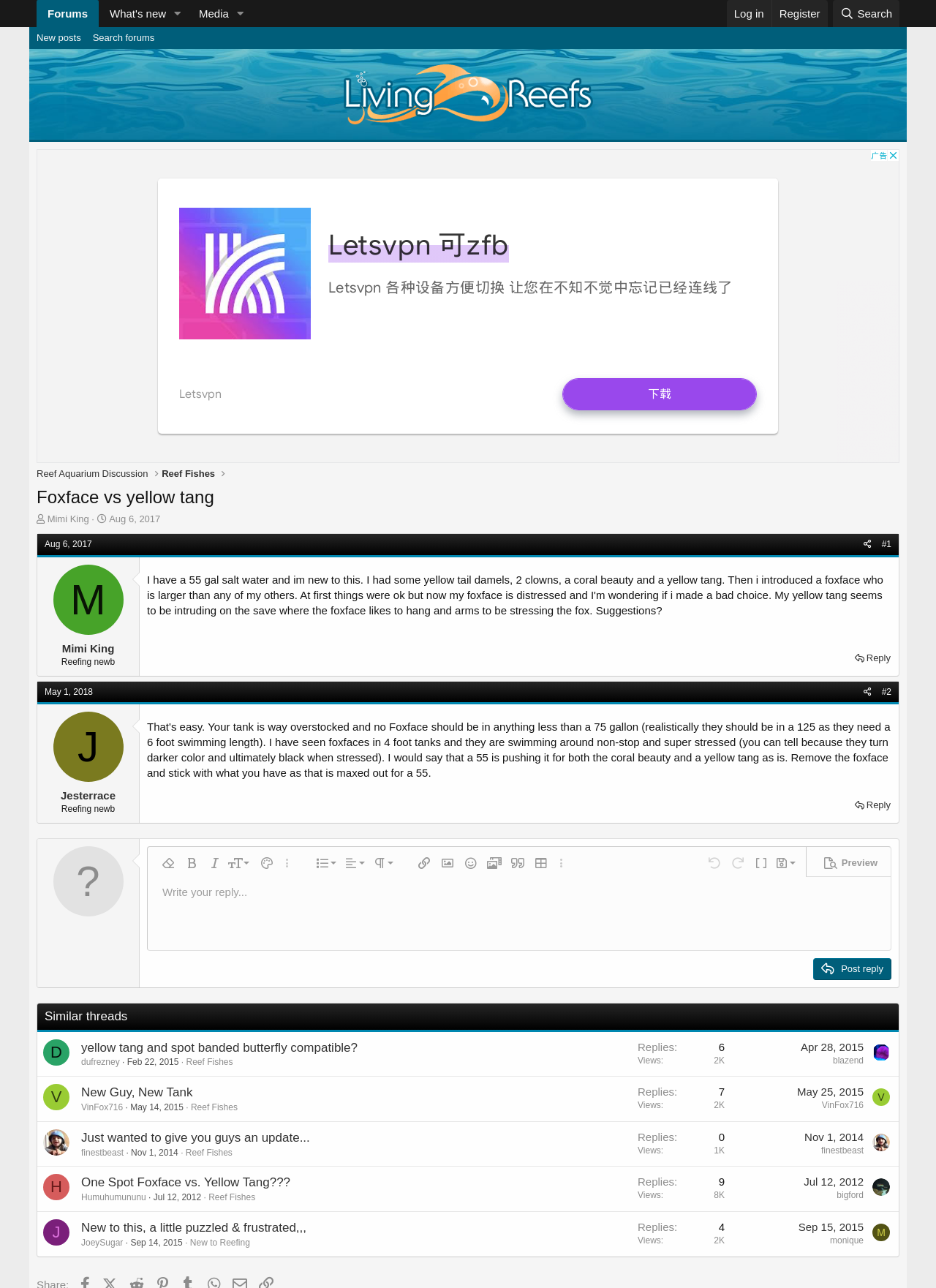Please indicate the bounding box coordinates for the clickable area to complete the following task: "Toggle the expanded menu". The coordinates should be specified as four float numbers between 0 and 1, i.e., [left, top, right, bottom].

[0.179, 0.0, 0.201, 0.021]